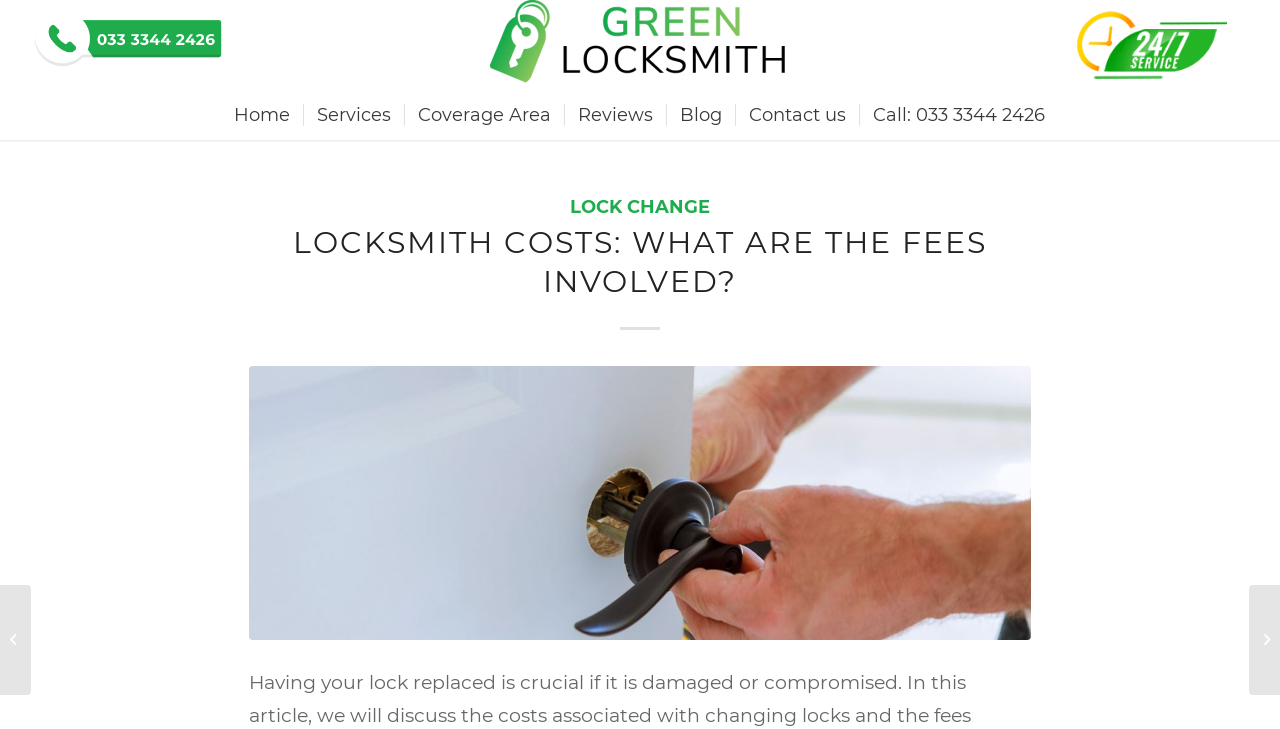Identify the text that serves as the heading for the webpage and generate it.

LOCKSMITH COSTS: WHAT ARE THE FEES INVOLVED?